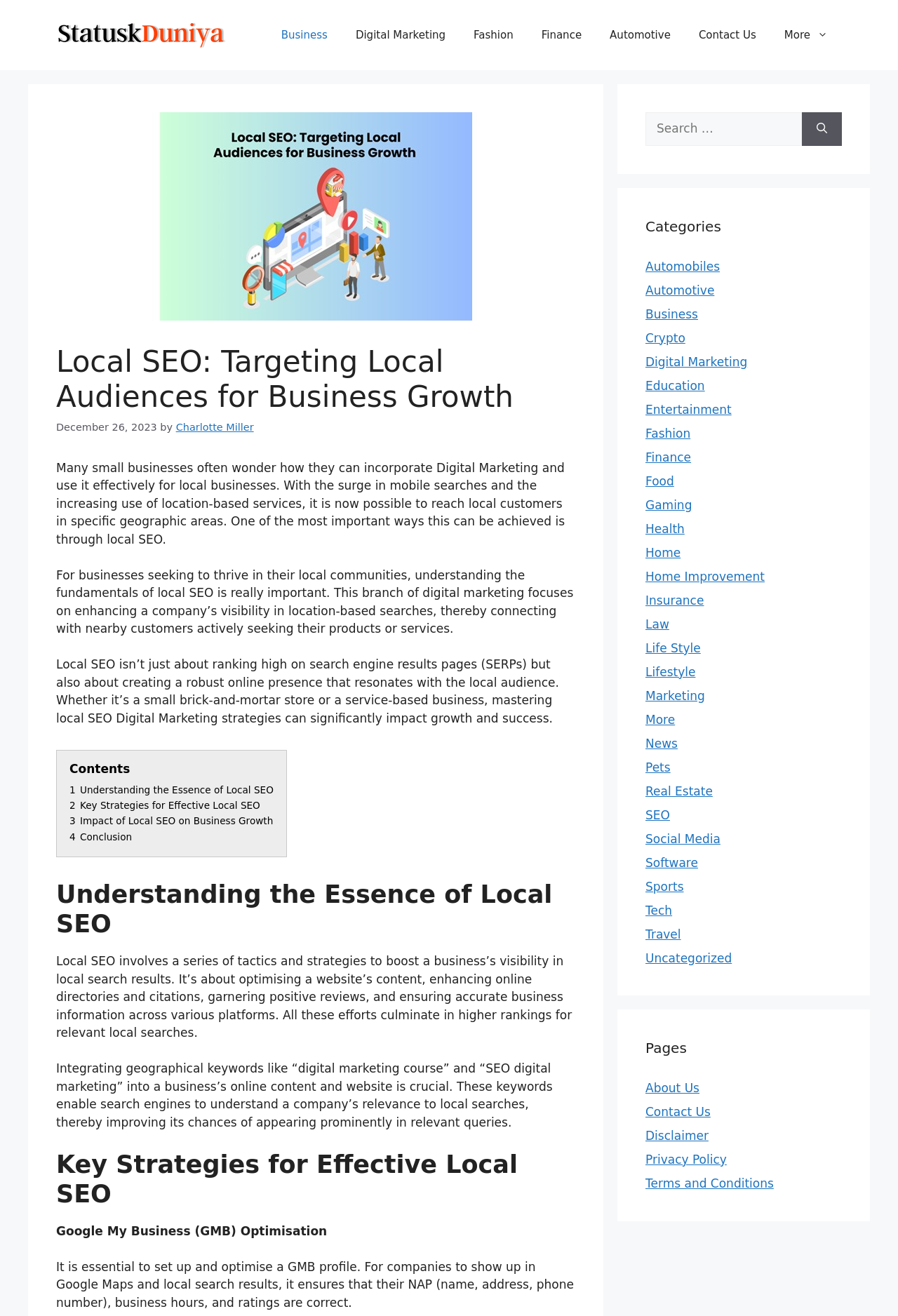Please determine the bounding box coordinates for the UI element described here. Use the format (top-left x, top-left y, bottom-right x, bottom-right y) with values bounded between 0 and 1: parent_node: Search for: aria-label="Search"

[0.893, 0.085, 0.938, 0.111]